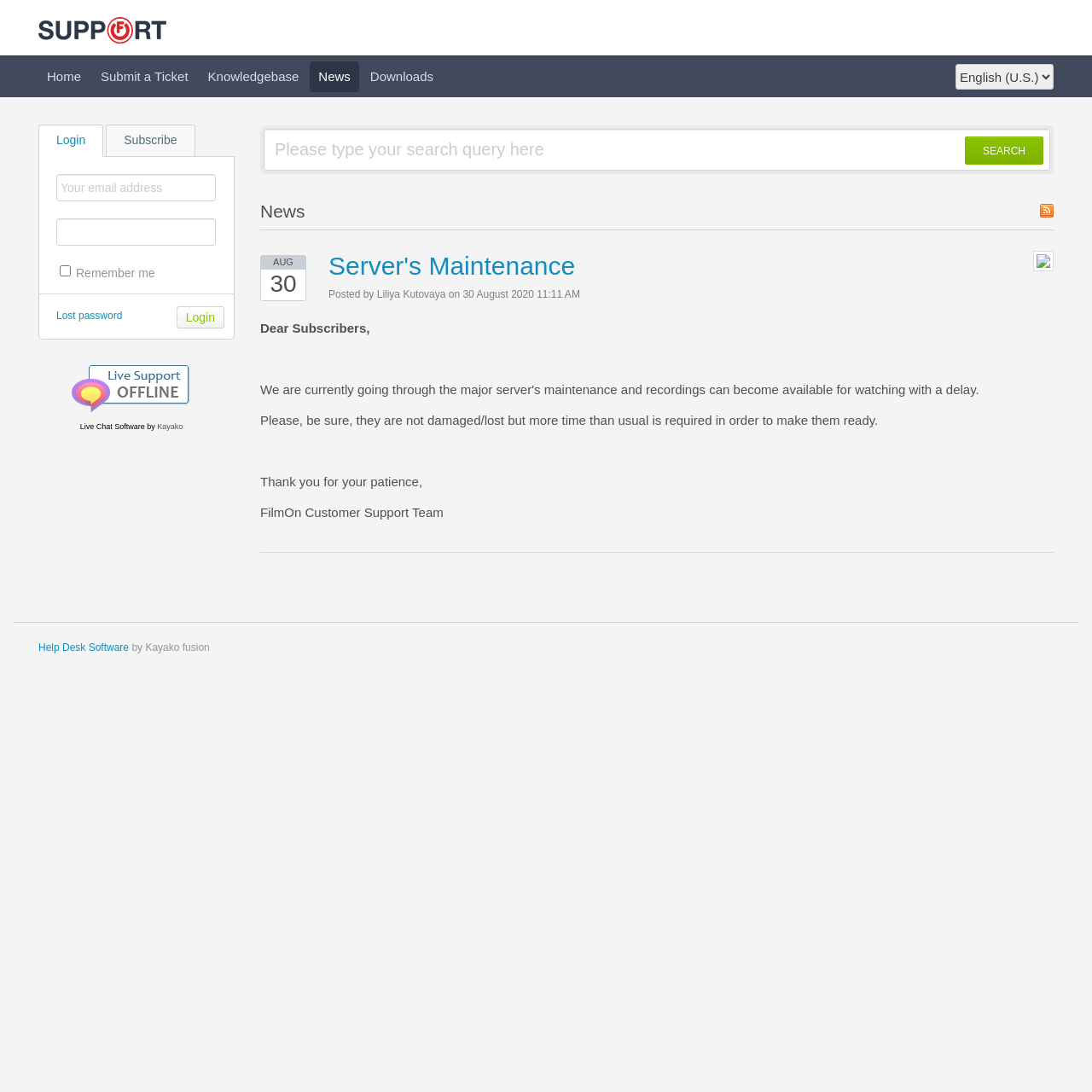Please identify the bounding box coordinates of the area I need to click to accomplish the following instruction: "Login to the system".

[0.035, 0.113, 0.097, 0.143]